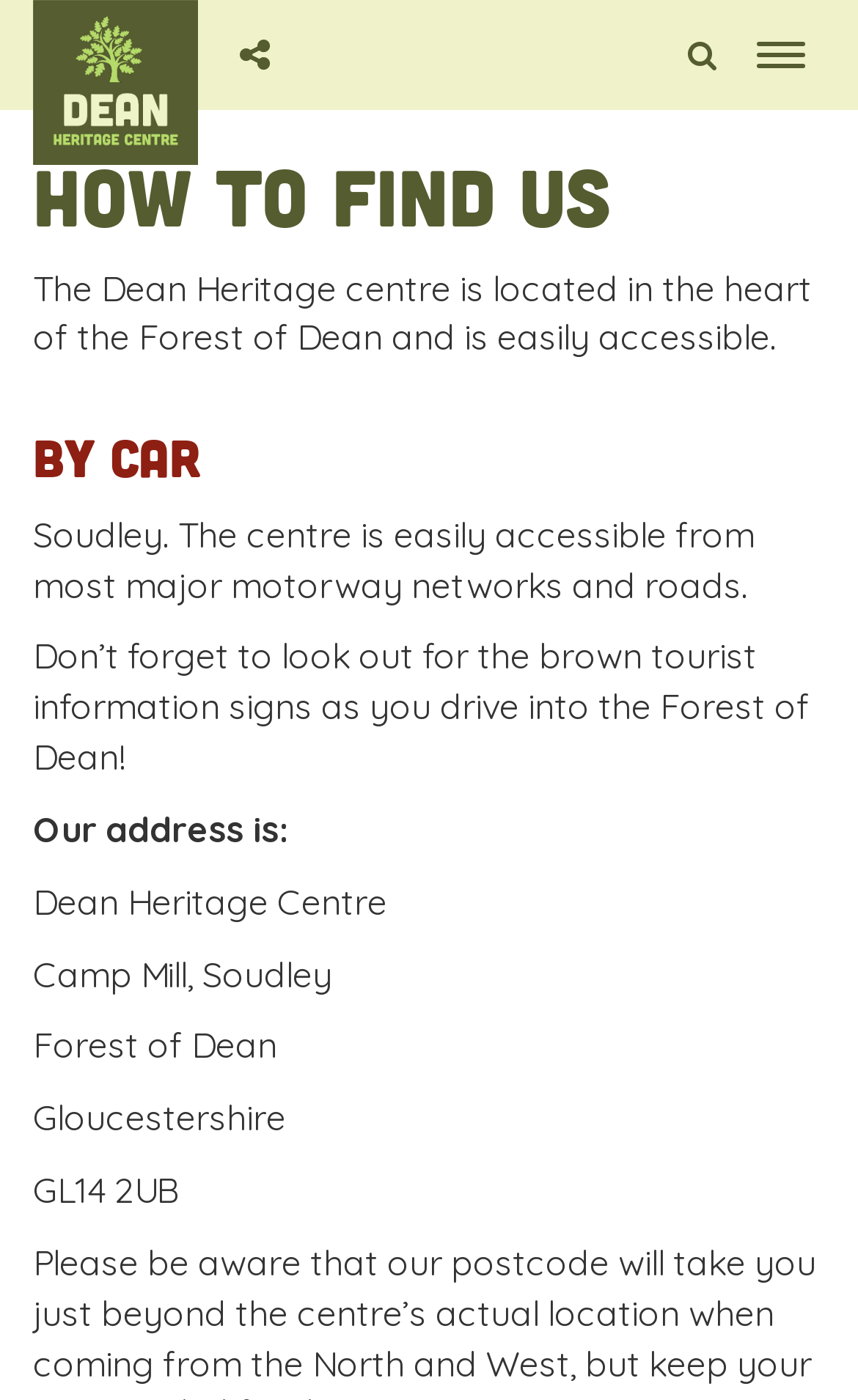Extract the main headline from the webpage and generate its text.

How to find us